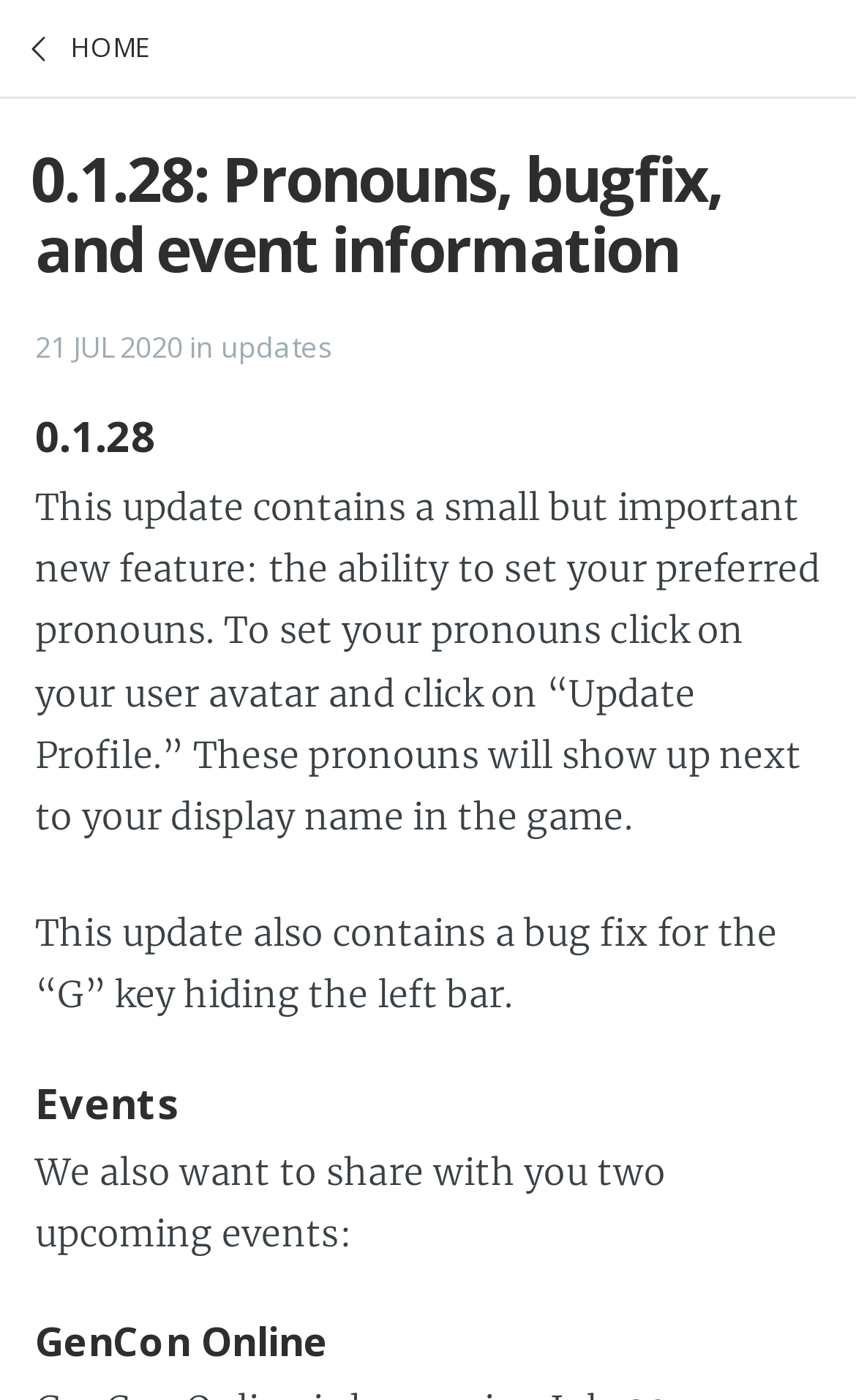Create an elaborate caption for the webpage.

The webpage is about SpellTable, a platform for remote magic, with a focus on updates, news, and more. At the top-left corner, there is a link labeled "HOME" with an icon. Below the link, there is a header section that spans almost the entire width of the page. 

In the header section, there is a heading that announces the latest update, version 0.1.28, which includes information about pronouns, bug fixes, and events. The update was posted on July 21, 2020. 

Below the update heading, there is a detailed description of the update, which explains the new feature of setting preferred pronouns and a bug fix for the "G" key. 

Further down, there is a section about upcoming events, with a heading labeled "Events". This section mentions two events, one of which is GenCon Online.